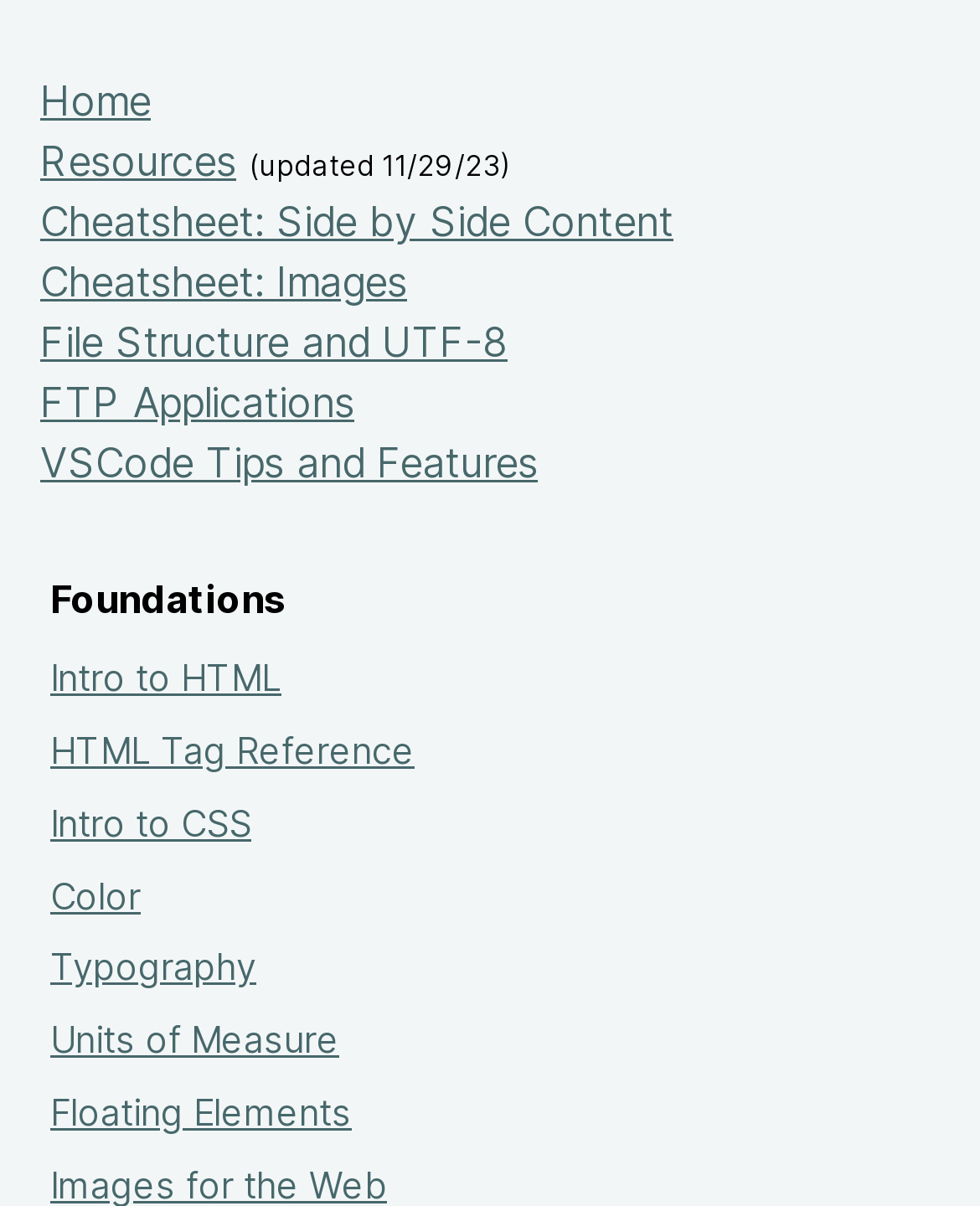Find the bounding box coordinates for the area that must be clicked to perform this action: "Explore 'Typography'".

[0.051, 0.784, 0.262, 0.819]